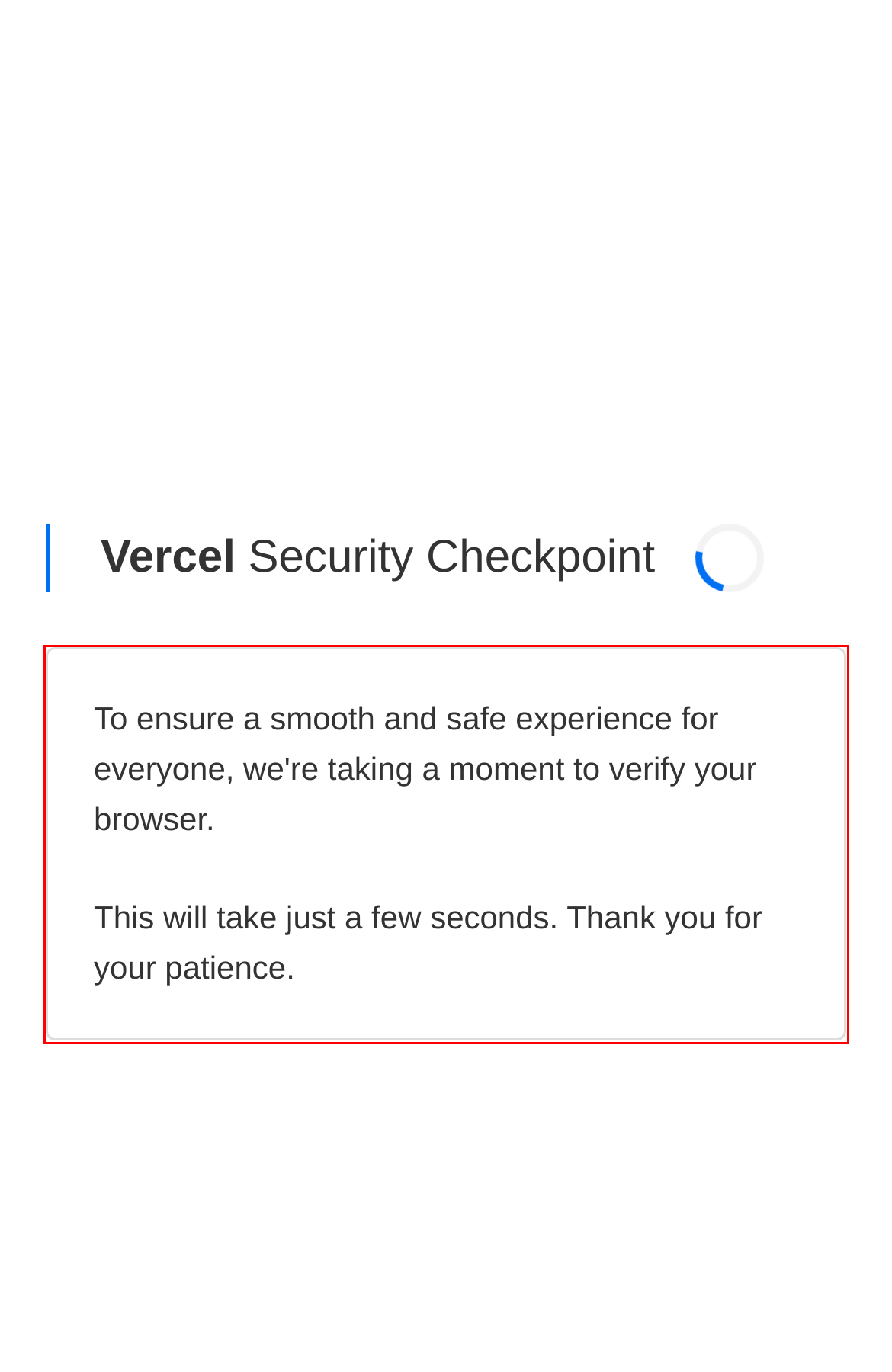Identify the text within the red bounding box on the webpage screenshot and generate the extracted text content.

To ensure a smooth and safe experience for everyone, we're taking a moment to verify your browser. This will take just a few seconds. Thank you for your patience.